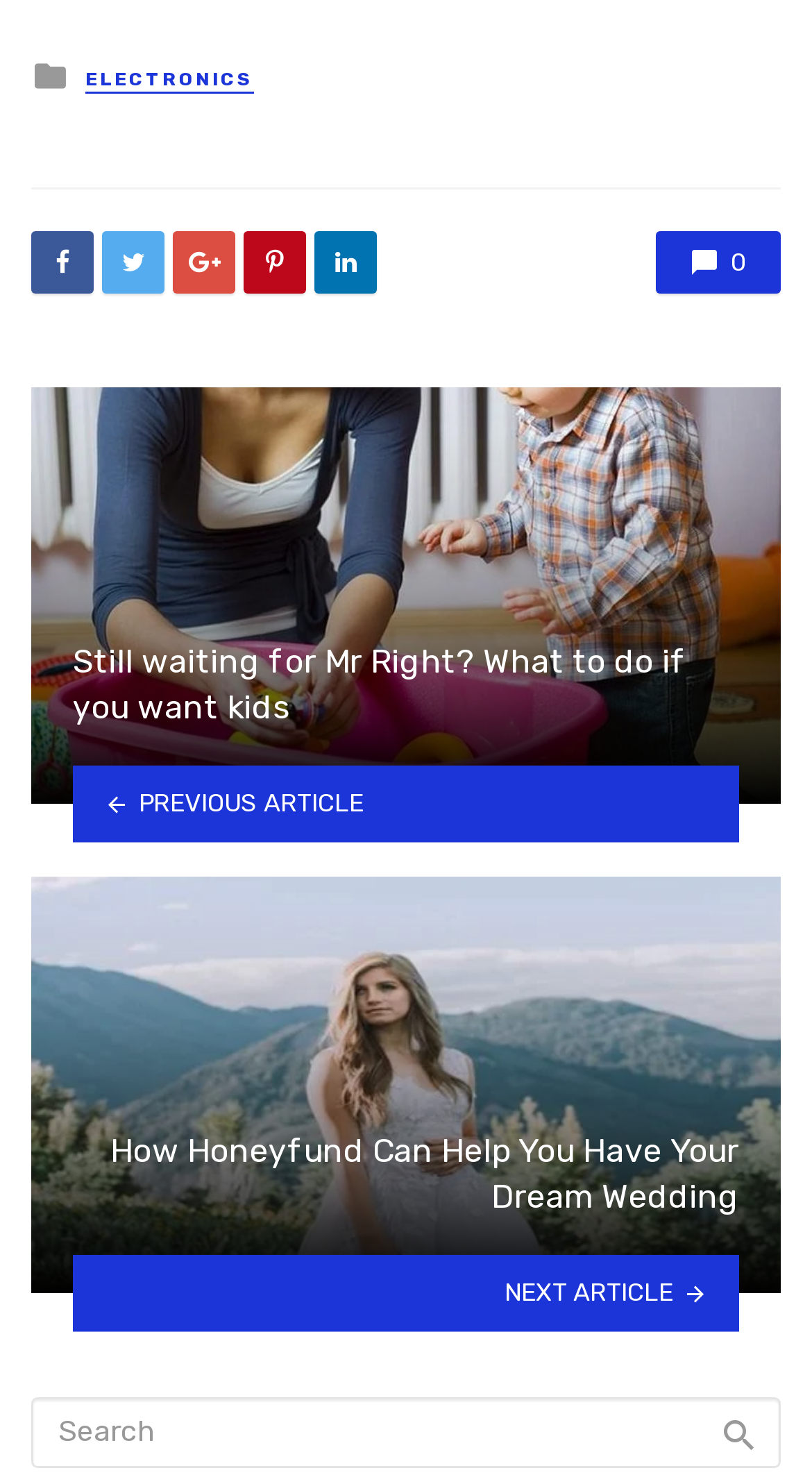Identify the bounding box coordinates of the clickable region necessary to fulfill the following instruction: "Go to the next article". The bounding box coordinates should be four float numbers between 0 and 1, i.e., [left, top, right, bottom].

[0.038, 0.846, 0.962, 0.898]